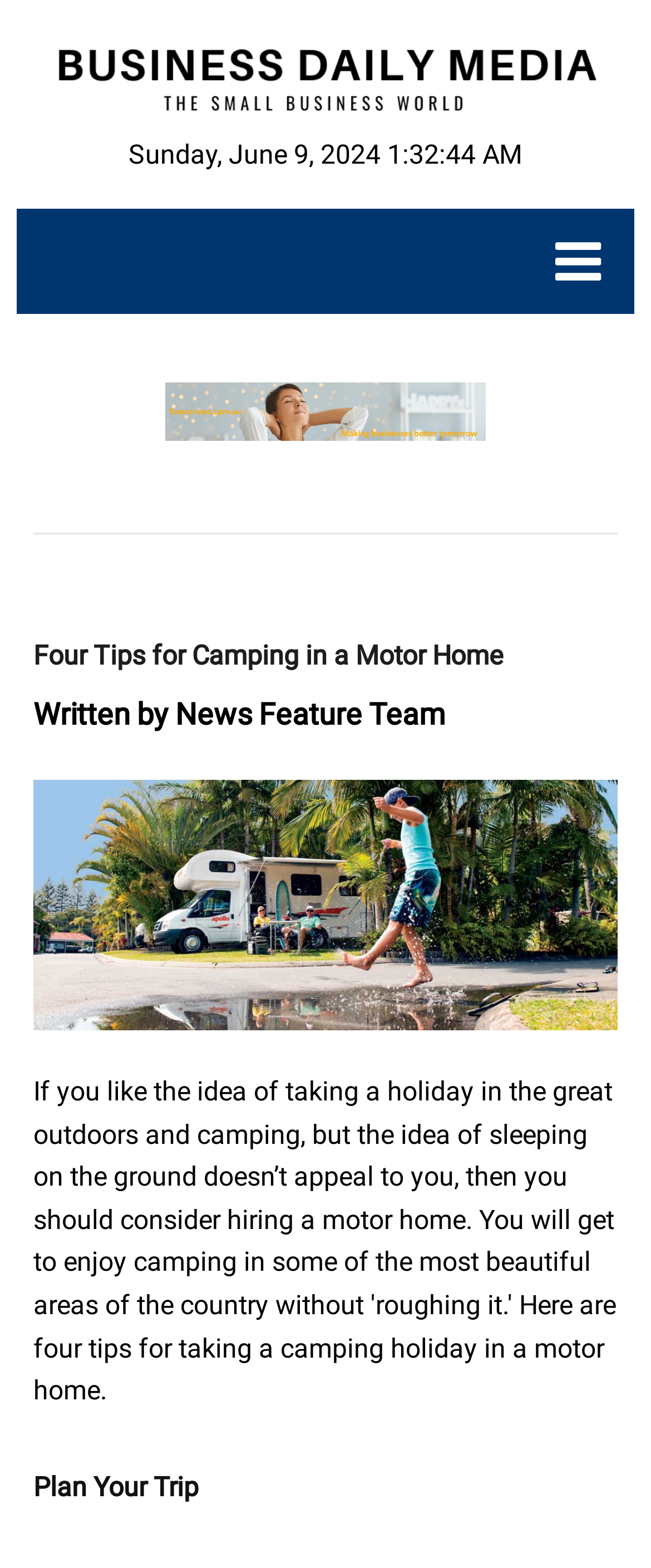Identify the bounding box for the described UI element. Provide the coordinates in (top-left x, top-left y, bottom-right x, bottom-right y) format with values ranging from 0 to 1: alt="Business Marketing"

[0.253, 0.265, 0.747, 0.286]